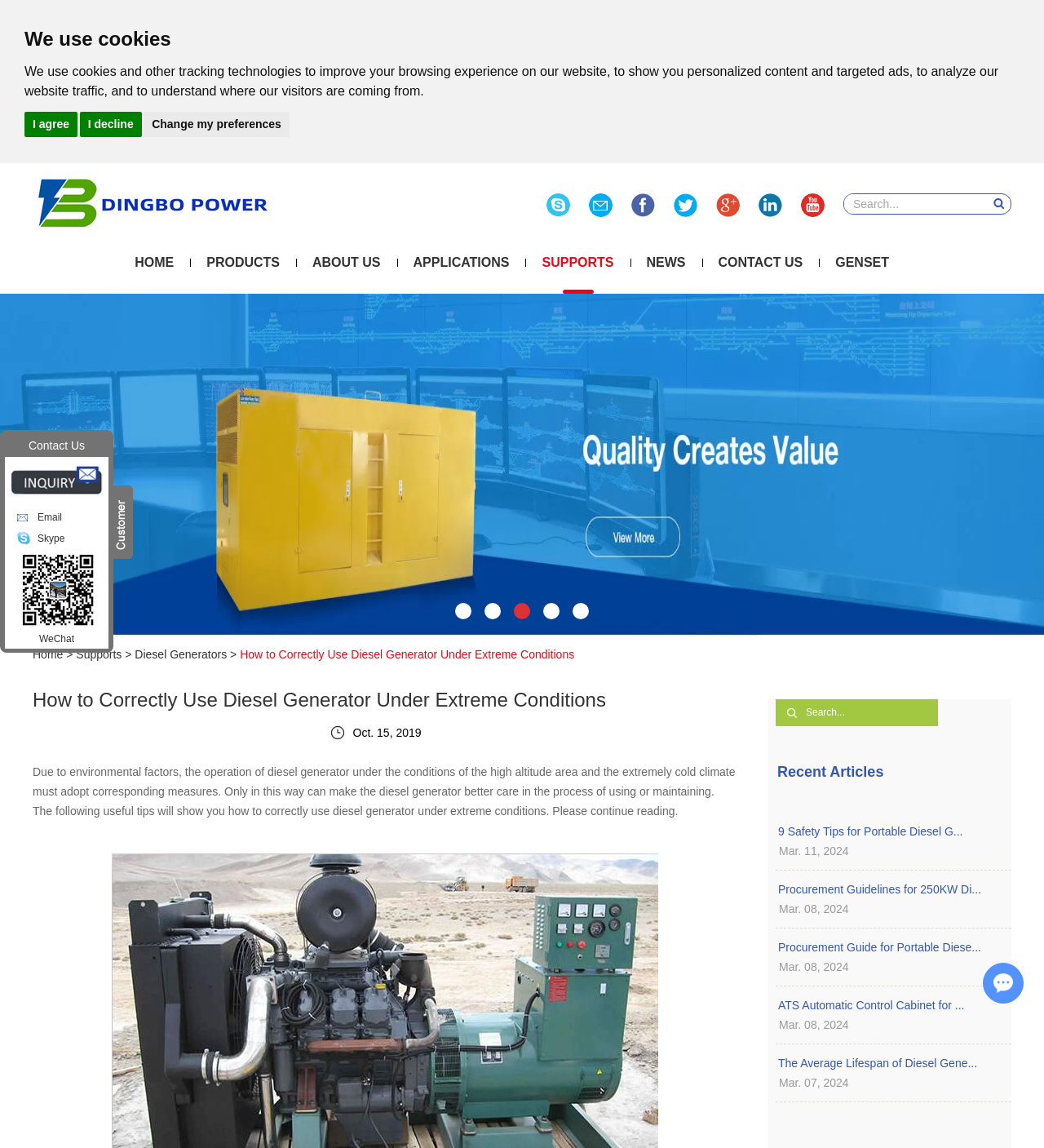Answer the question in one word or a short phrase:
How many social media links are there at the bottom left corner?

4